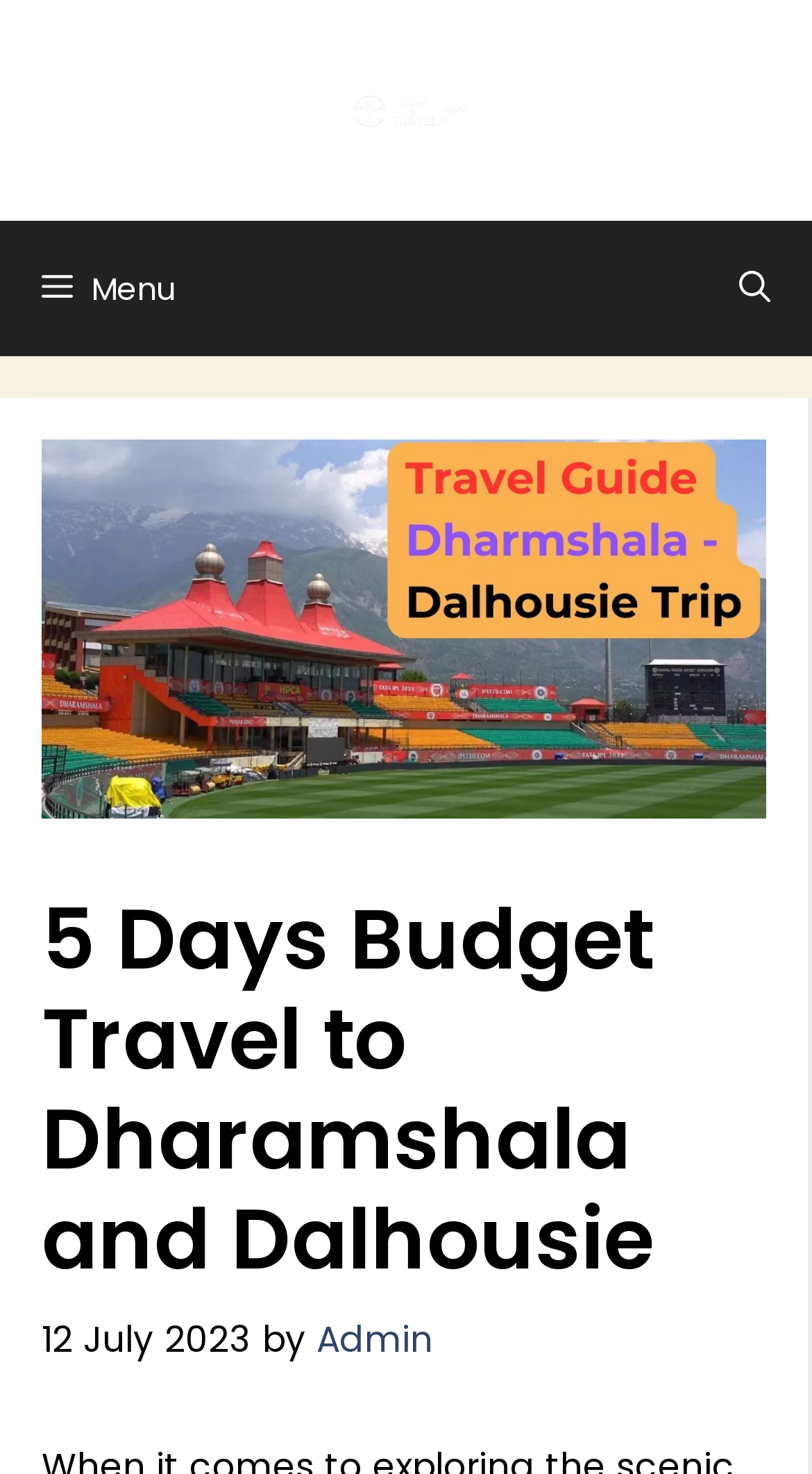How many buttons are in the navigation section?
Answer the question with detailed information derived from the image.

I counted the number of button elements within the navigation section, which are 'Menu' and 'Open search'.